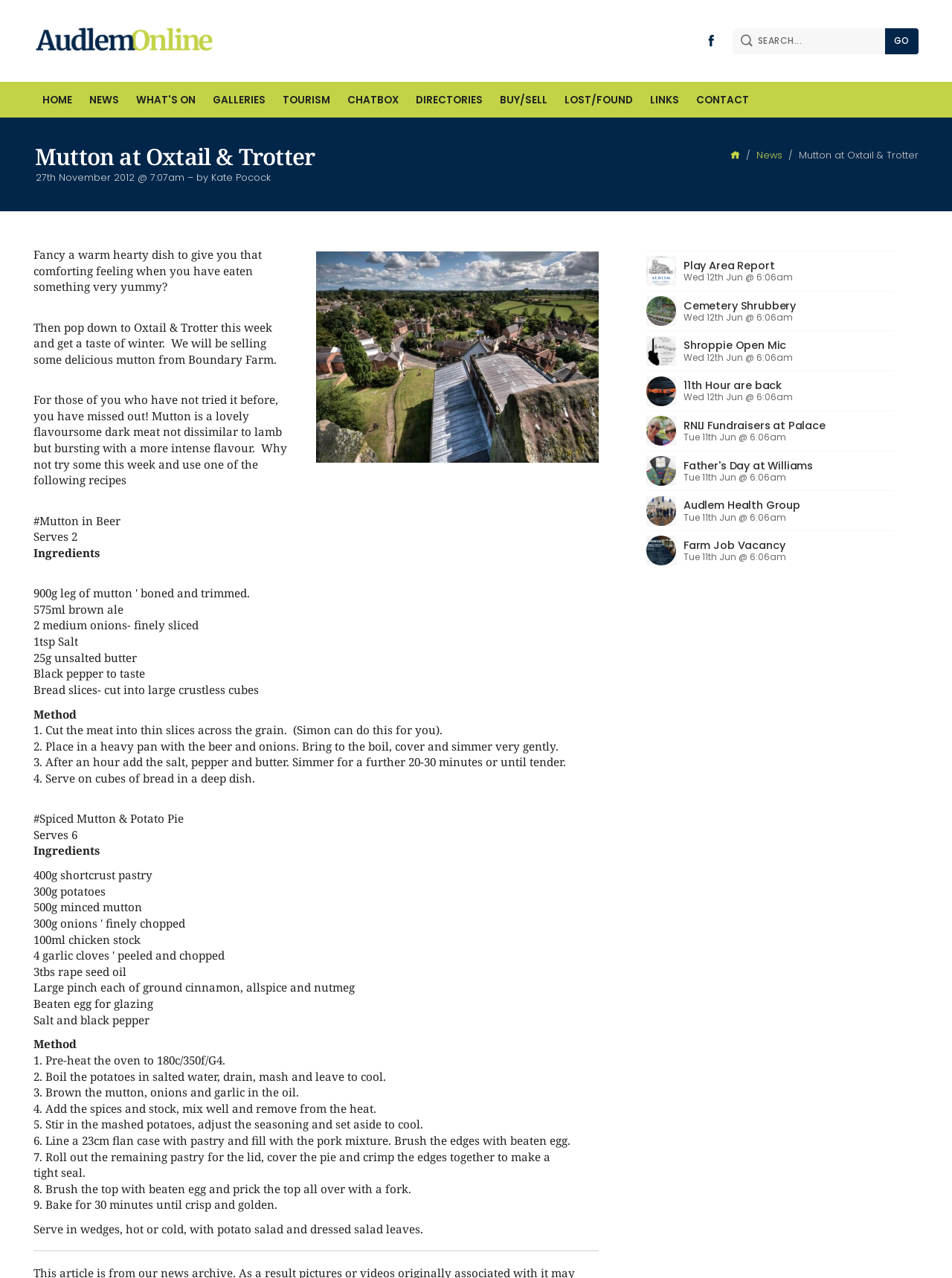Please answer the following question using a single word or phrase: 
What is the author of the article?

Kate Pocock